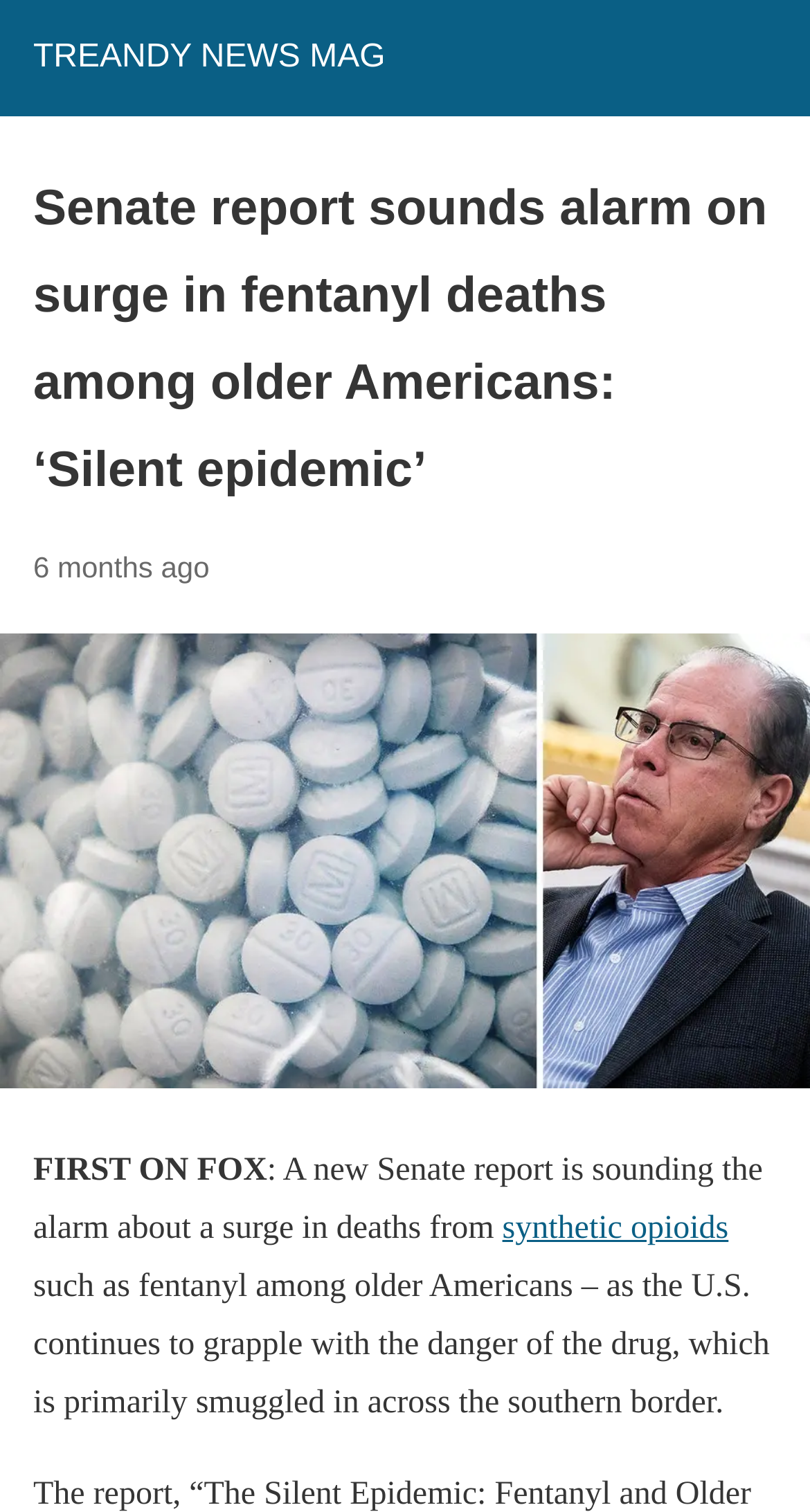What is the primary source of fentanyl?
Carefully examine the image and provide a detailed answer to the question.

The text 'which is primarily smuggled in across the southern border' indicates that the primary source of fentanyl is the southern border.